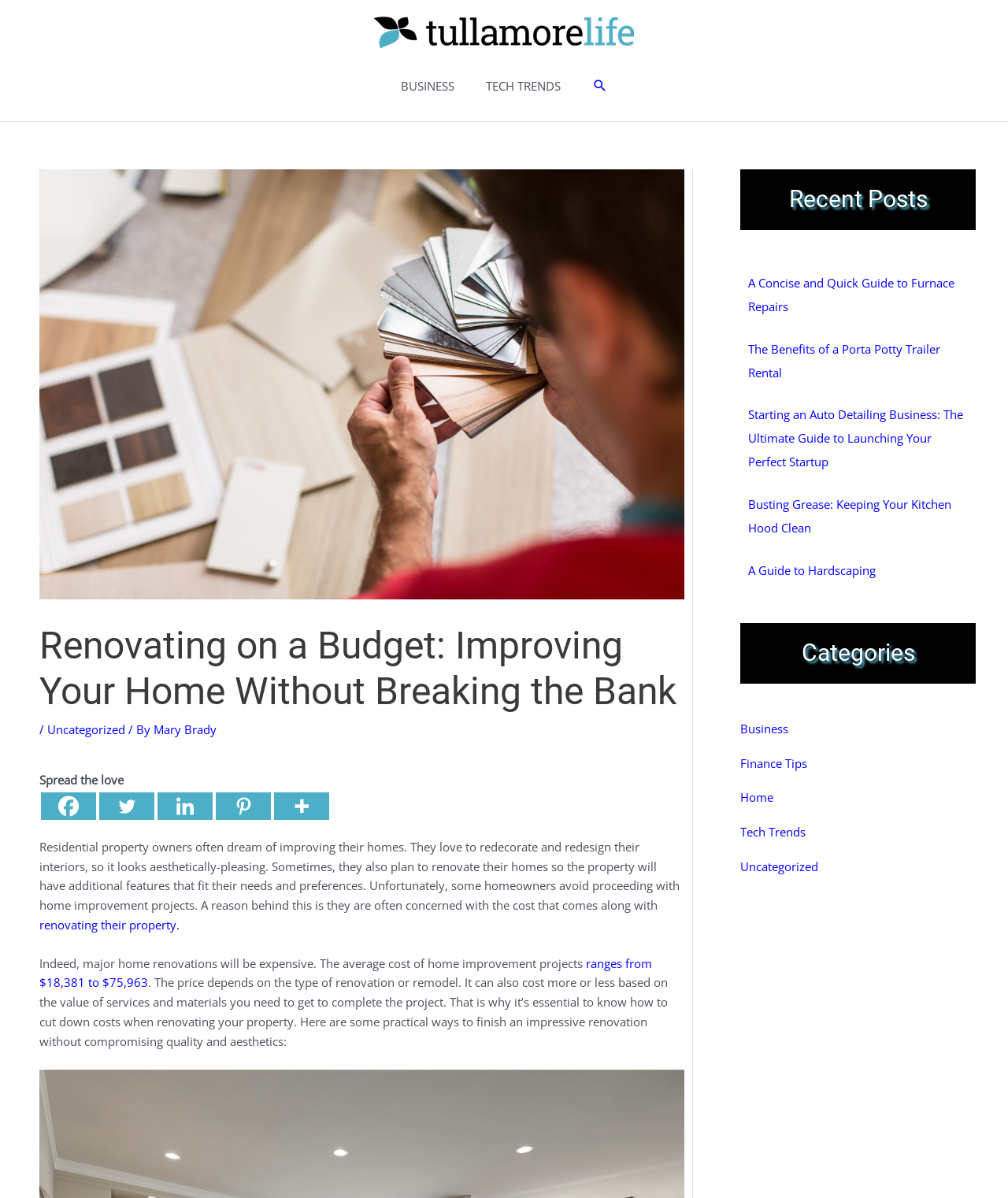Provide the bounding box coordinates for the UI element described in this sentence: "renovating their property.". The coordinates should be four float values between 0 and 1, i.e., [left, top, right, bottom].

[0.039, 0.765, 0.178, 0.778]